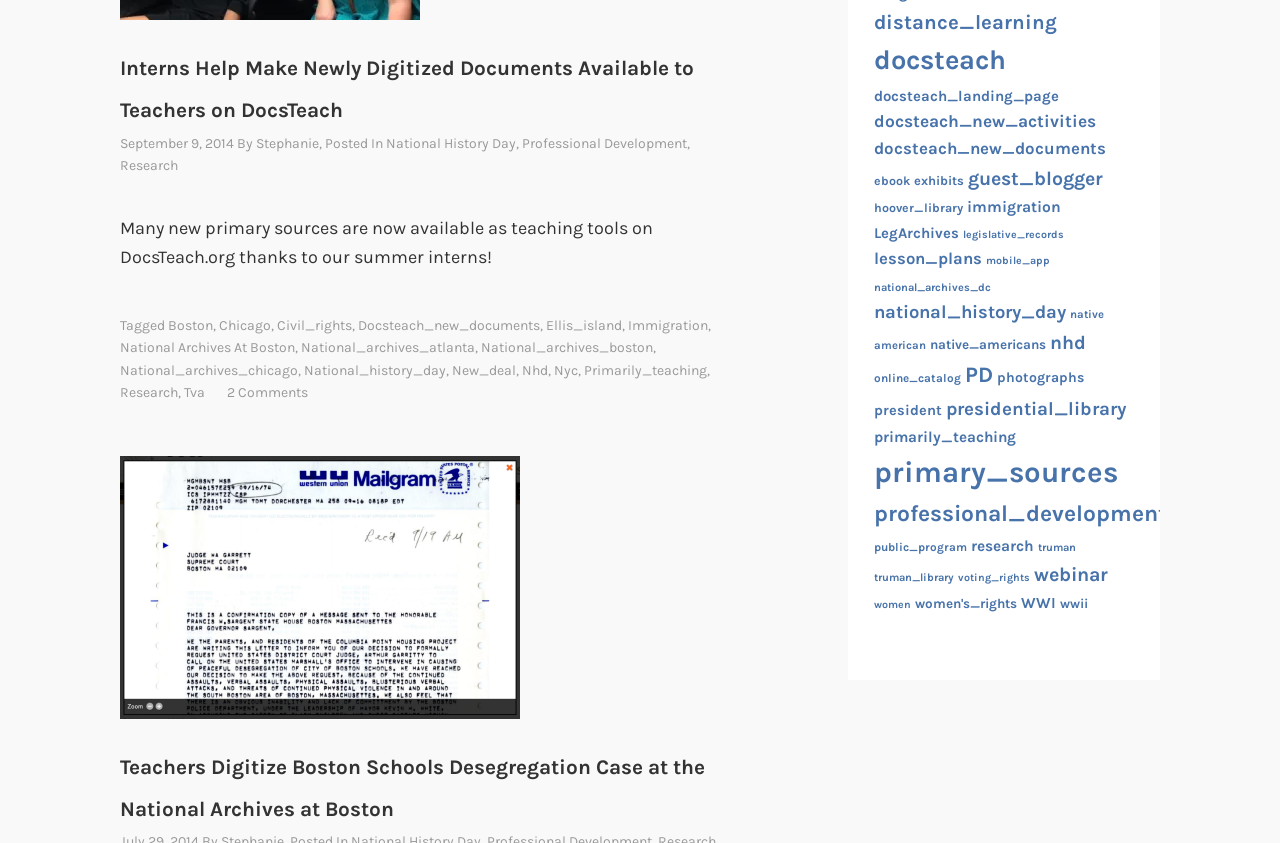Please provide the bounding box coordinates for the UI element as described: "National History Day". The coordinates must be four floats between 0 and 1, represented as [left, top, right, bottom].

[0.302, 0.16, 0.403, 0.18]